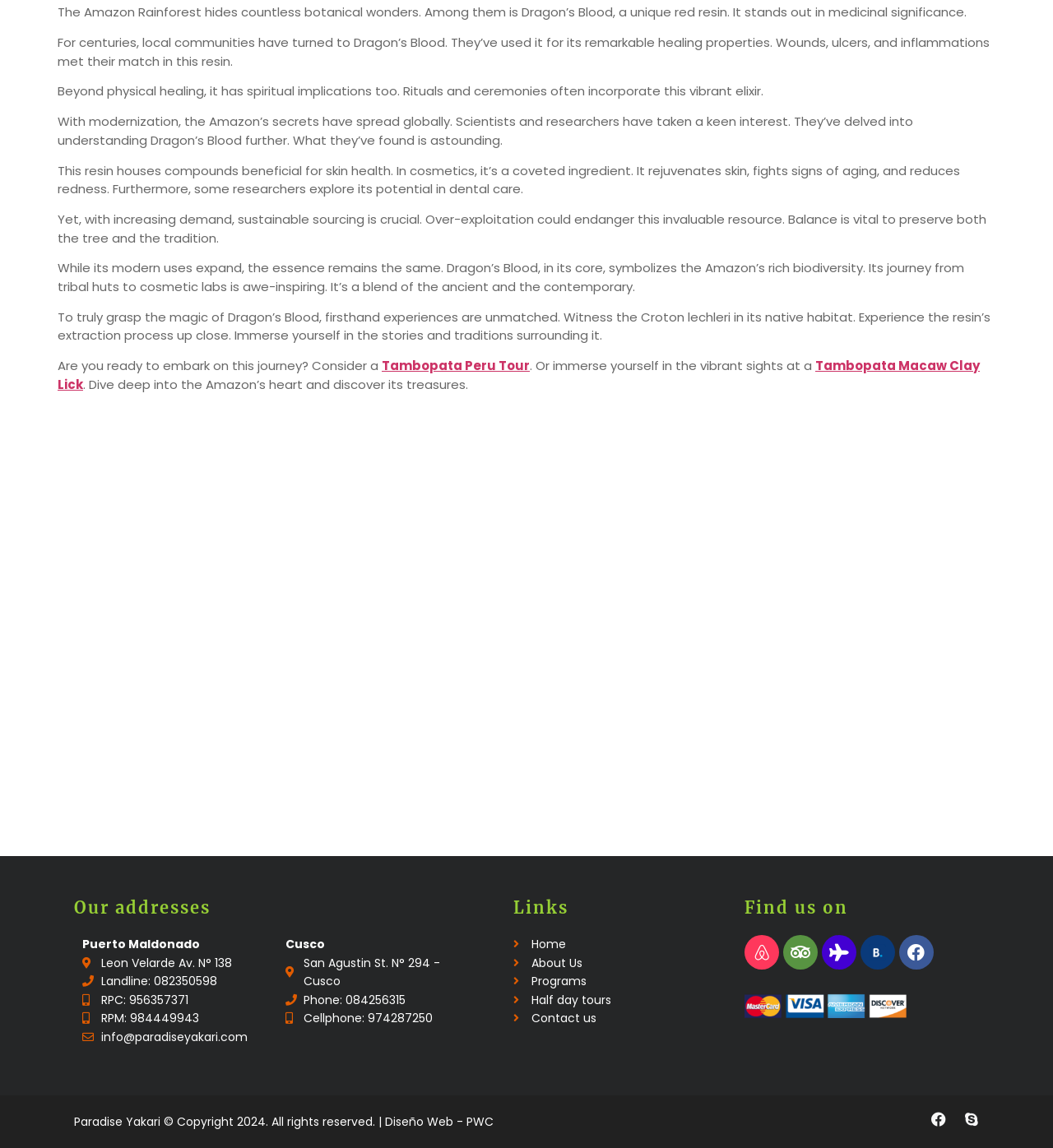Please identify the bounding box coordinates of the area that needs to be clicked to fulfill the following instruction: "Find us on Facebook."

[0.854, 0.814, 0.887, 0.845]